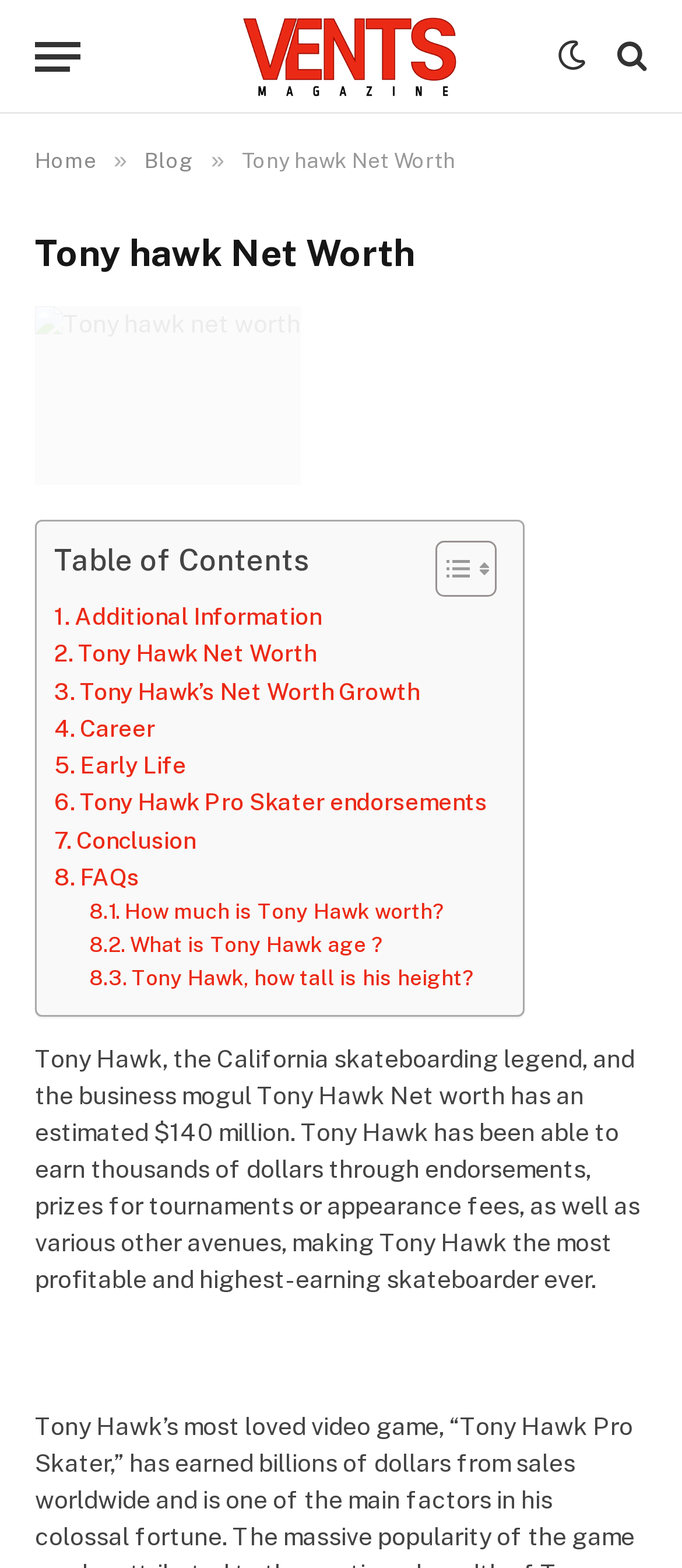Could you provide the bounding box coordinates for the portion of the screen to click to complete this instruction: "Read about Tony Hawk's early life"?

[0.079, 0.477, 0.273, 0.5]